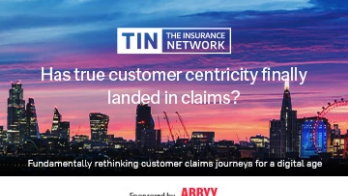Refer to the screenshot and answer the following question in detail:
Who is the sponsor of the banner?

The banner is sponsored by Arvyy, which lends an air of credibility and partnership in the ongoing discourse on customer-focused claims processing in modern insurance practices.